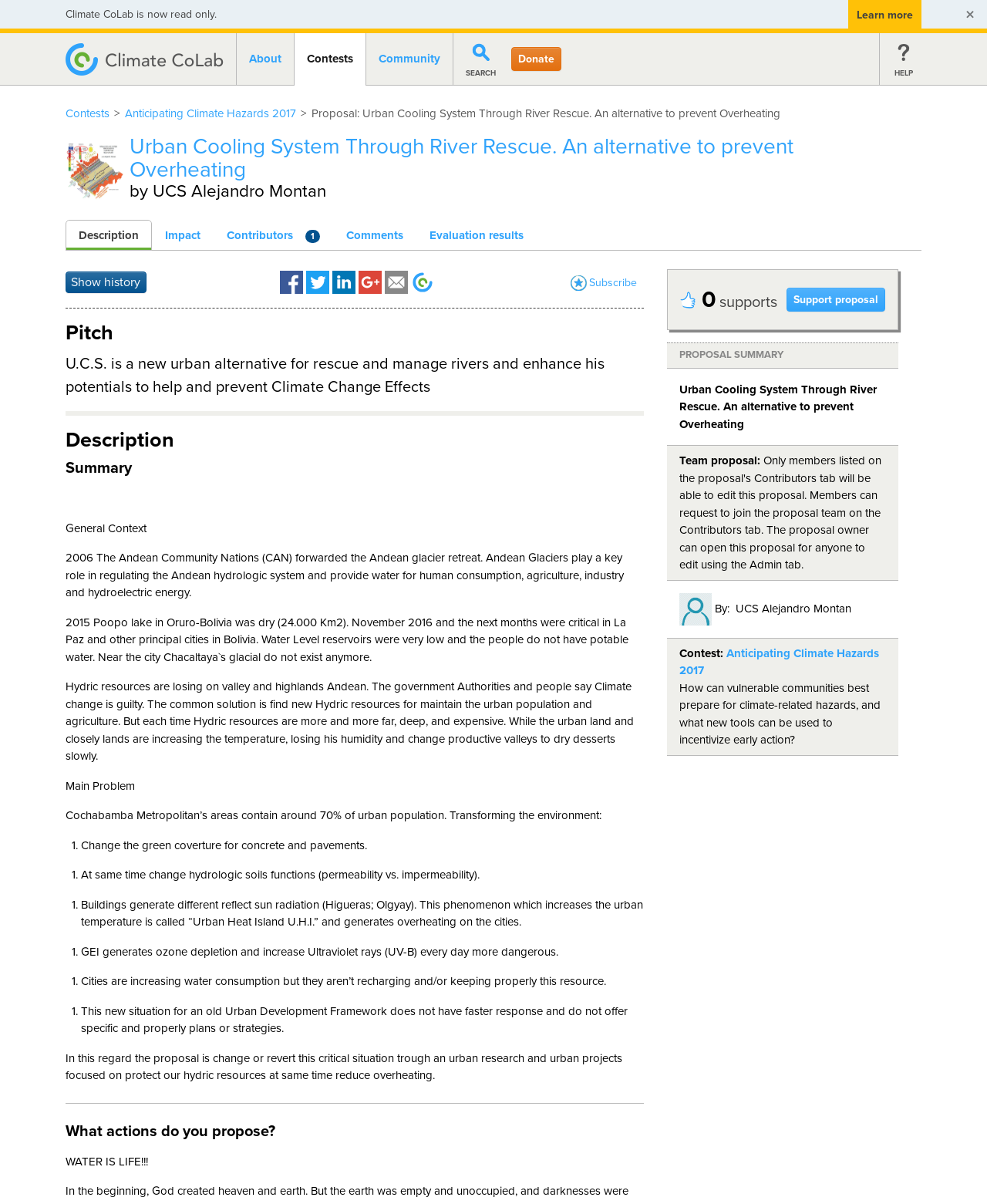Please reply to the following question with a single word or a short phrase:
What is the current state of the Poopo lake in Oruro-Bolivia?

Dry